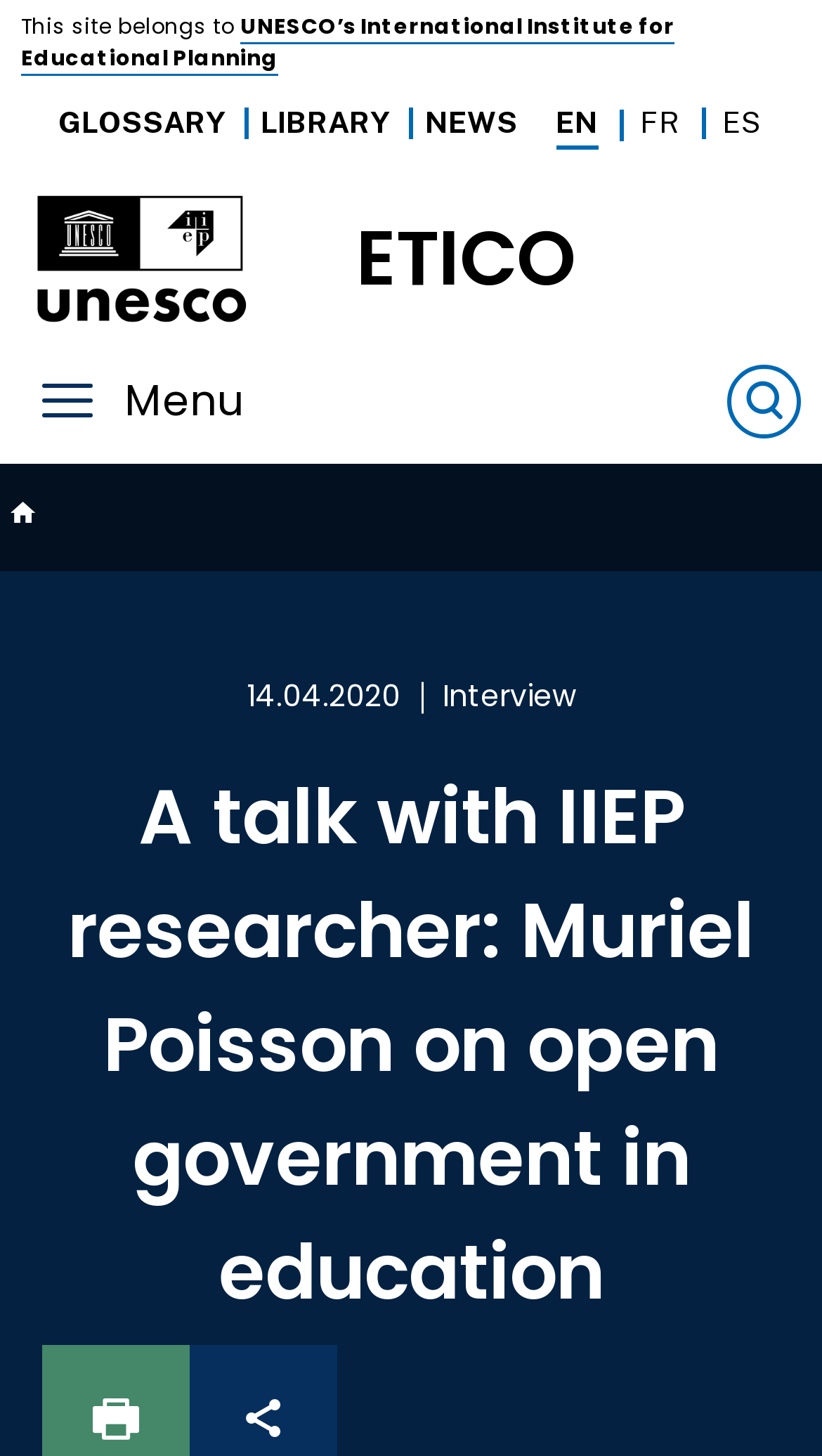Give a one-word or one-phrase response to the question: 
What is the language currently being used on the website?

EN